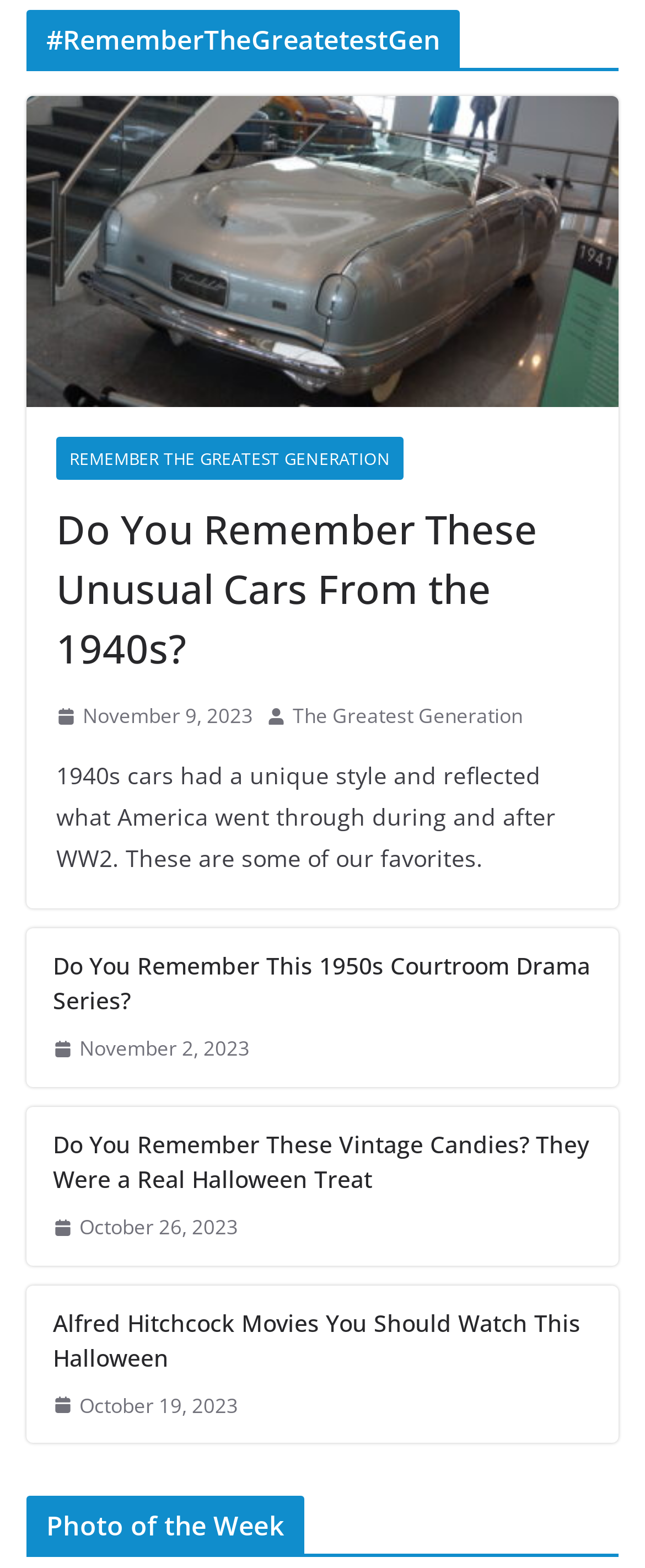Please answer the following question using a single word or phrase: 
What is the topic of the first article?

1940s cars